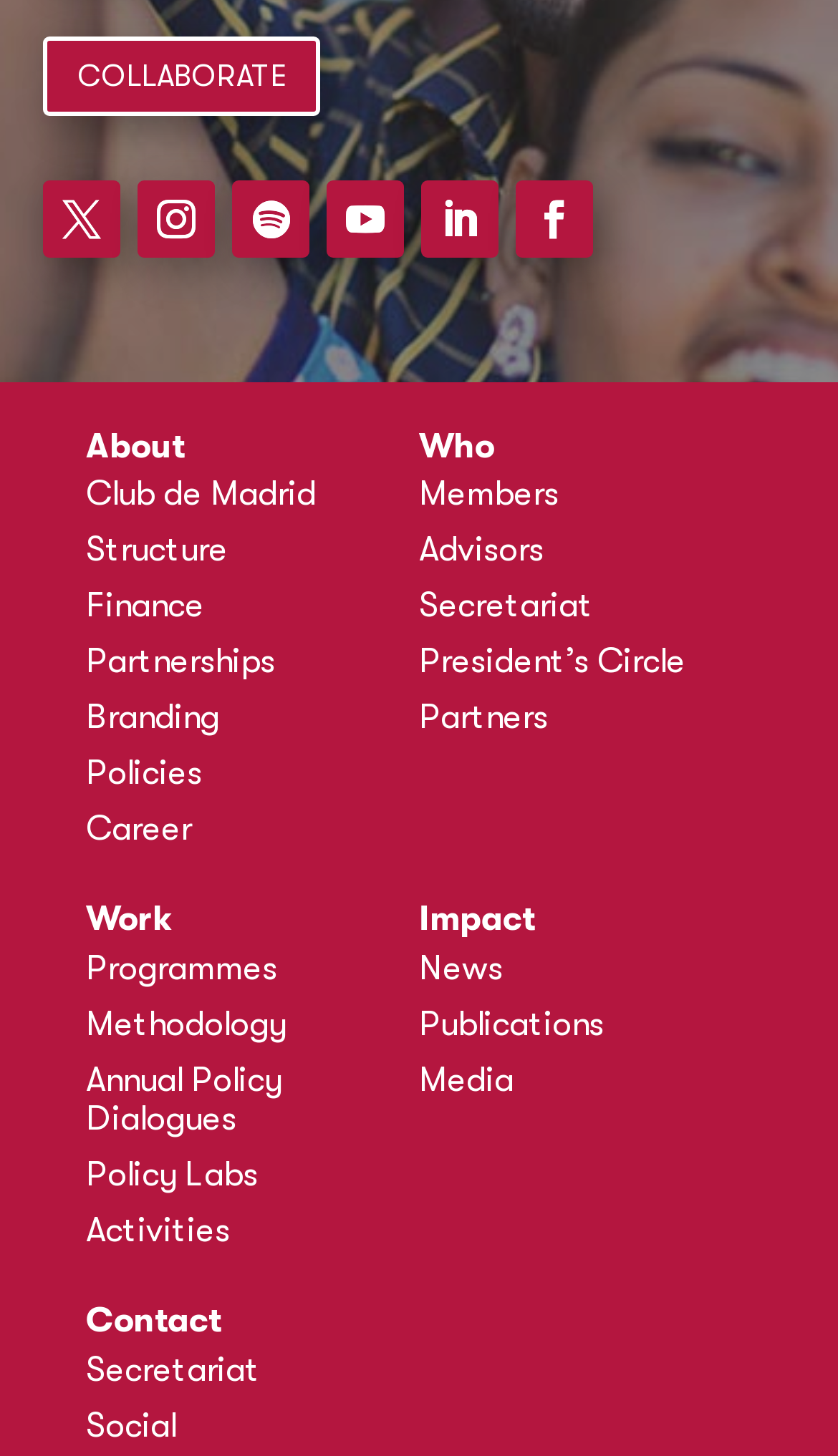Determine the bounding box coordinates for the area that should be clicked to carry out the following instruction: "Sign up to Mim's Newsletter".

None